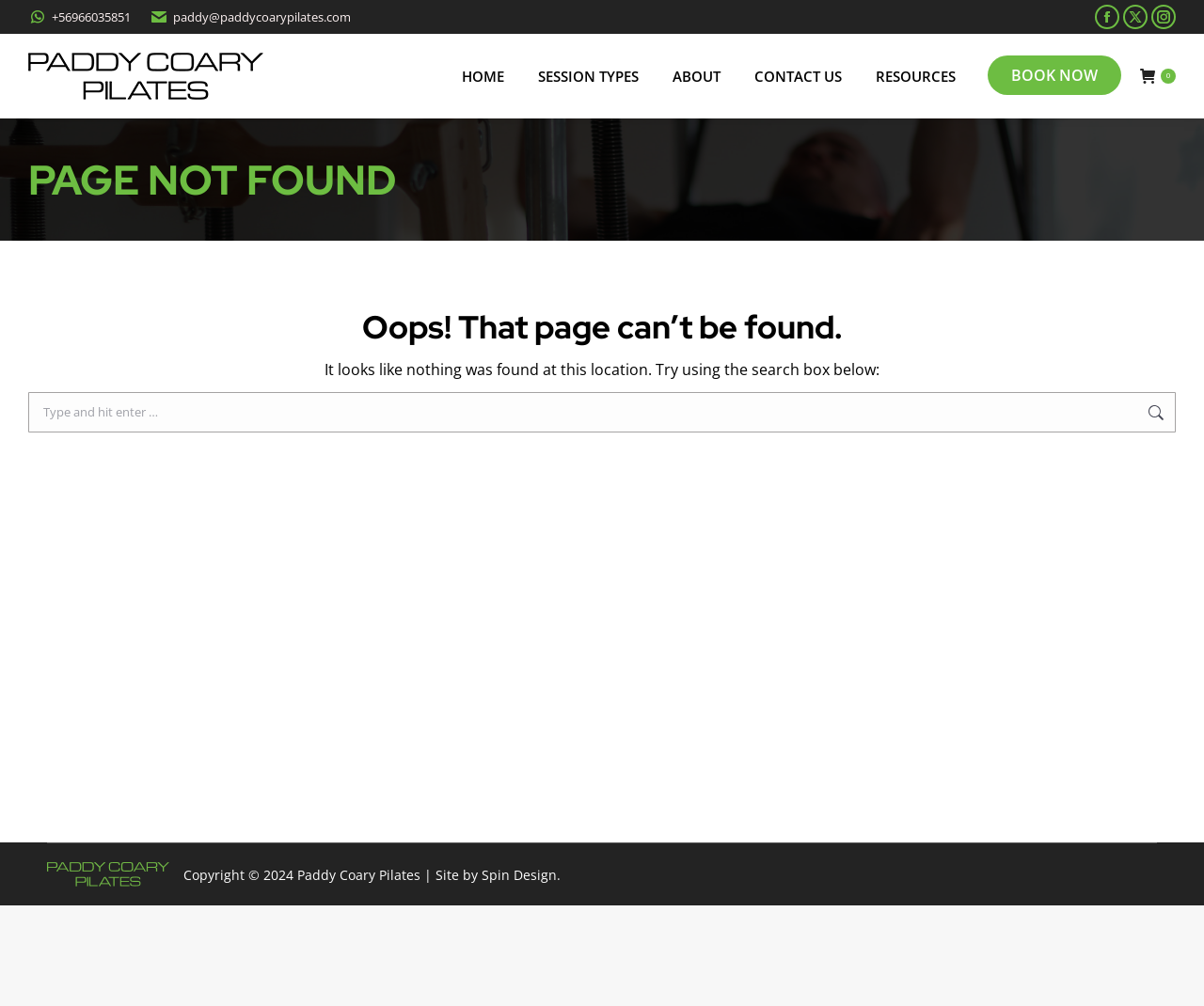Based on the element description: "parent_node: Paddy Coary Pilates", identify the UI element and provide its bounding box coordinates. Use four float numbers between 0 and 1, [left, top, right, bottom].

[0.023, 0.052, 0.223, 0.099]